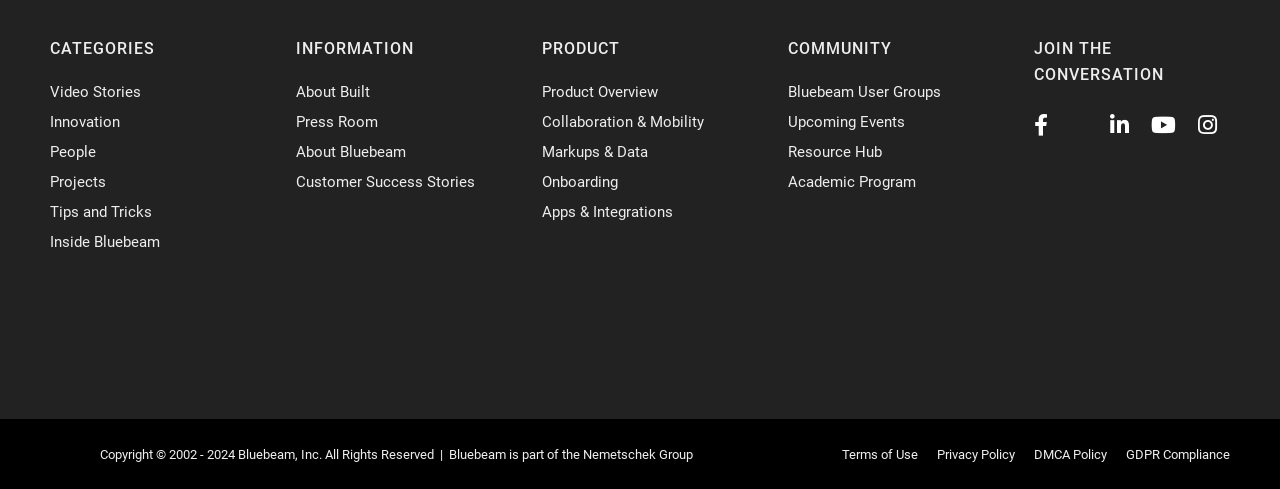How many links are there in the footer? Look at the image and give a one-word or short phrase answer.

5